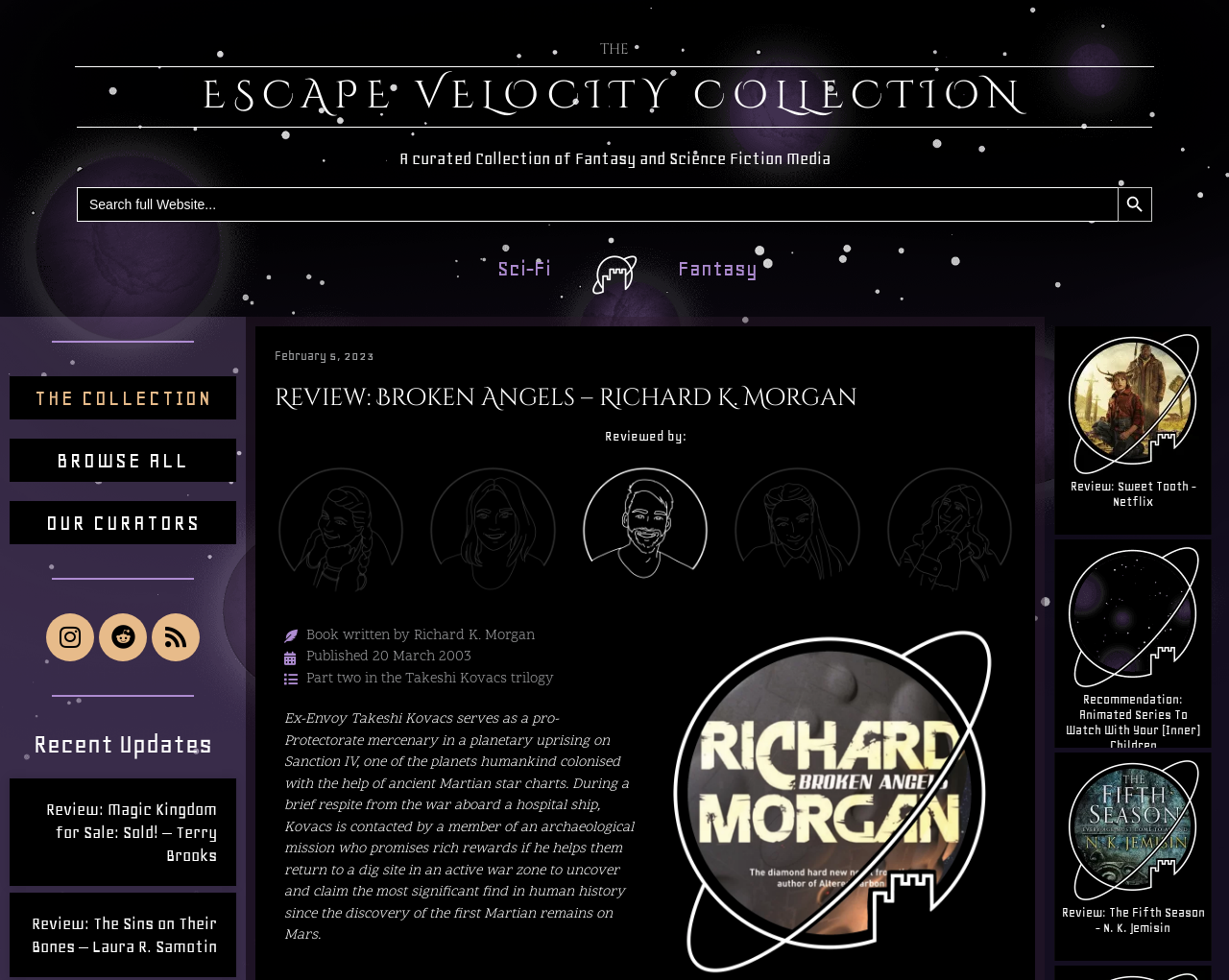How many articles are there in the 'Recent Updates' section?
Please provide a comprehensive answer based on the details in the screenshot.

I found the answer by looking at the 'Recent Updates' section and counting the number of article elements within it, which is 2.